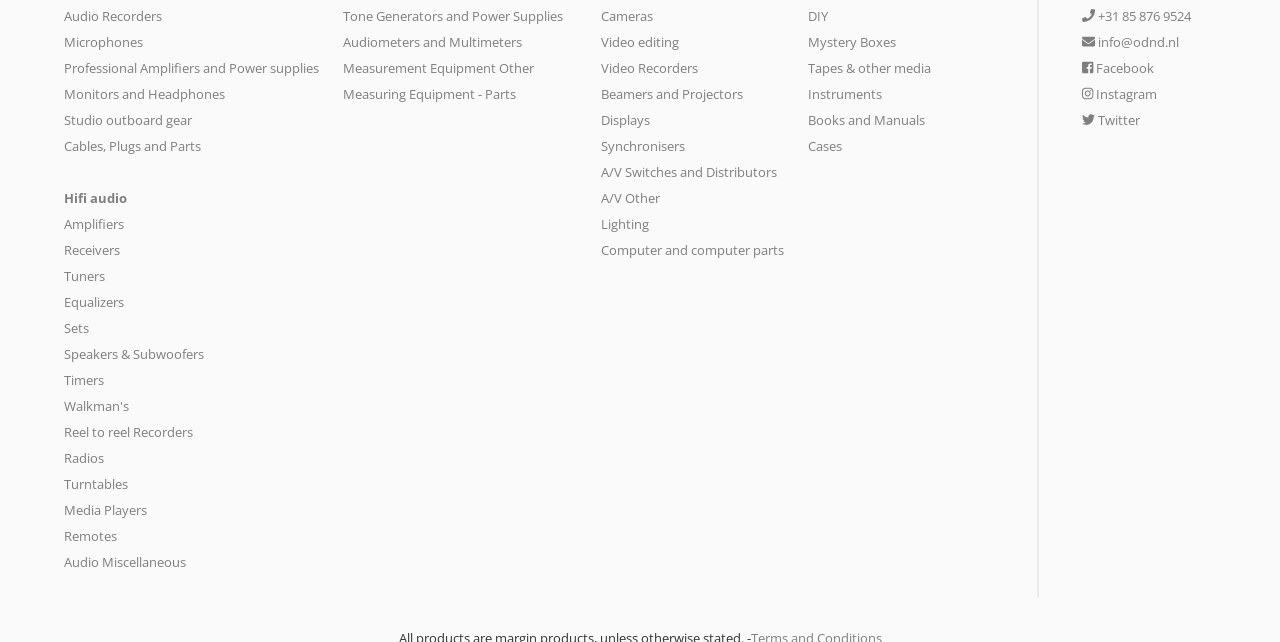Bounding box coordinates must be specified in the format (top-left x, top-left y, bottom-right x, bottom-right y). All values should be floating point numbers between 0 and 1. What are the bounding box coordinates of the UI element described as: A/V Other

[0.47, 0.294, 0.516, 0.322]